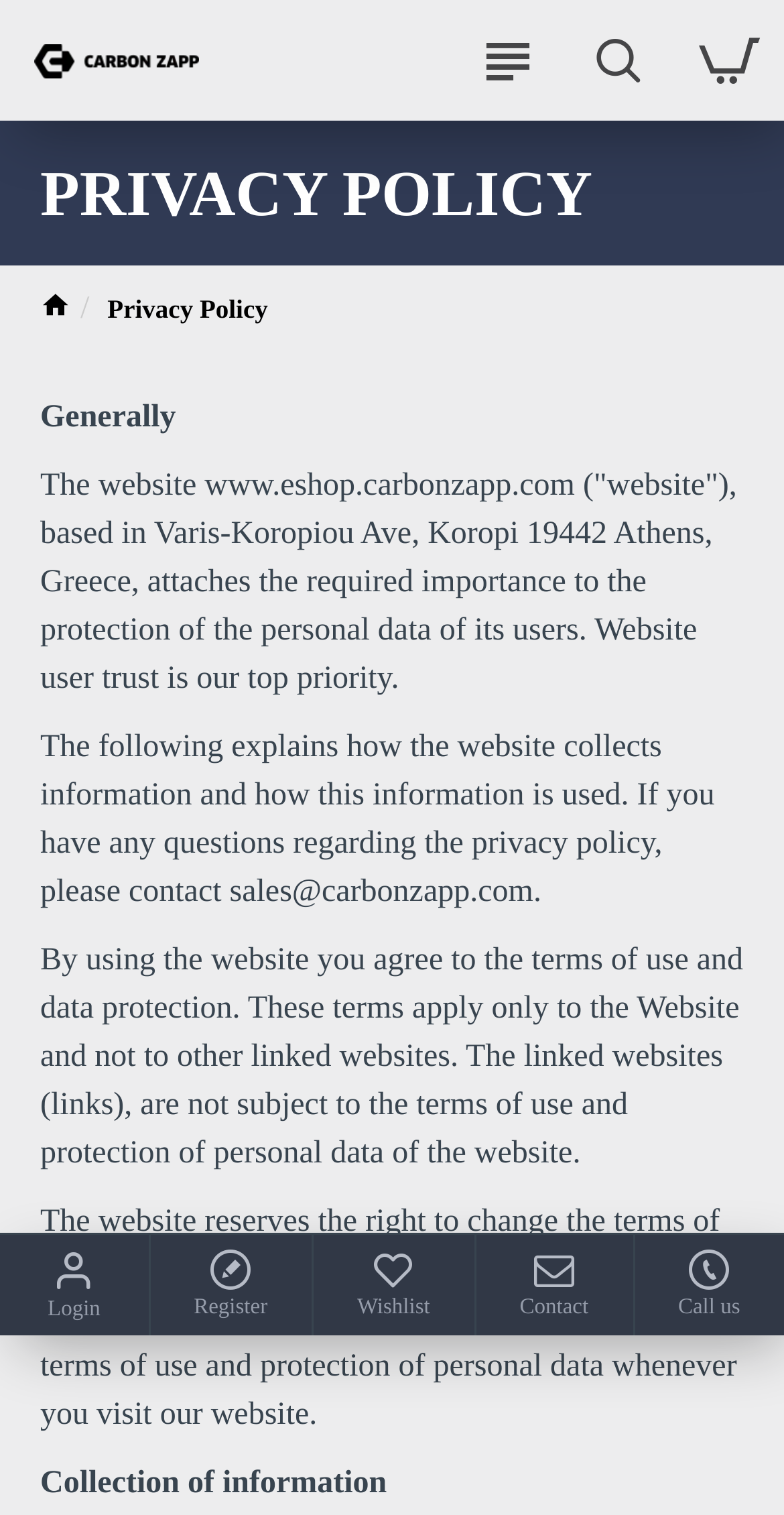Describe all the significant parts and information present on the webpage.

The webpage is a privacy policy page for the website www.eshop.carbonzapp.com. At the top left, there is a link to "Carbon Zapp" accompanied by an image of the same name. To the right of this link, there is a button with an icon and a link with another icon. Below these elements, there is a link to the website's homepage and a link to the privacy policy page itself.

The main content of the page starts with a heading "PRIVACY POLICY" that spans the entire width of the page. Below this heading, there is a paragraph of text that explains the website's commitment to protecting user personal data. This is followed by a series of paragraphs that outline how the website collects and uses user information.

On the right side of the page, there are several links to other pages, including "Login", "Register", "Wishlist", "Contact", and "Call us". These links are positioned near the bottom of the page.